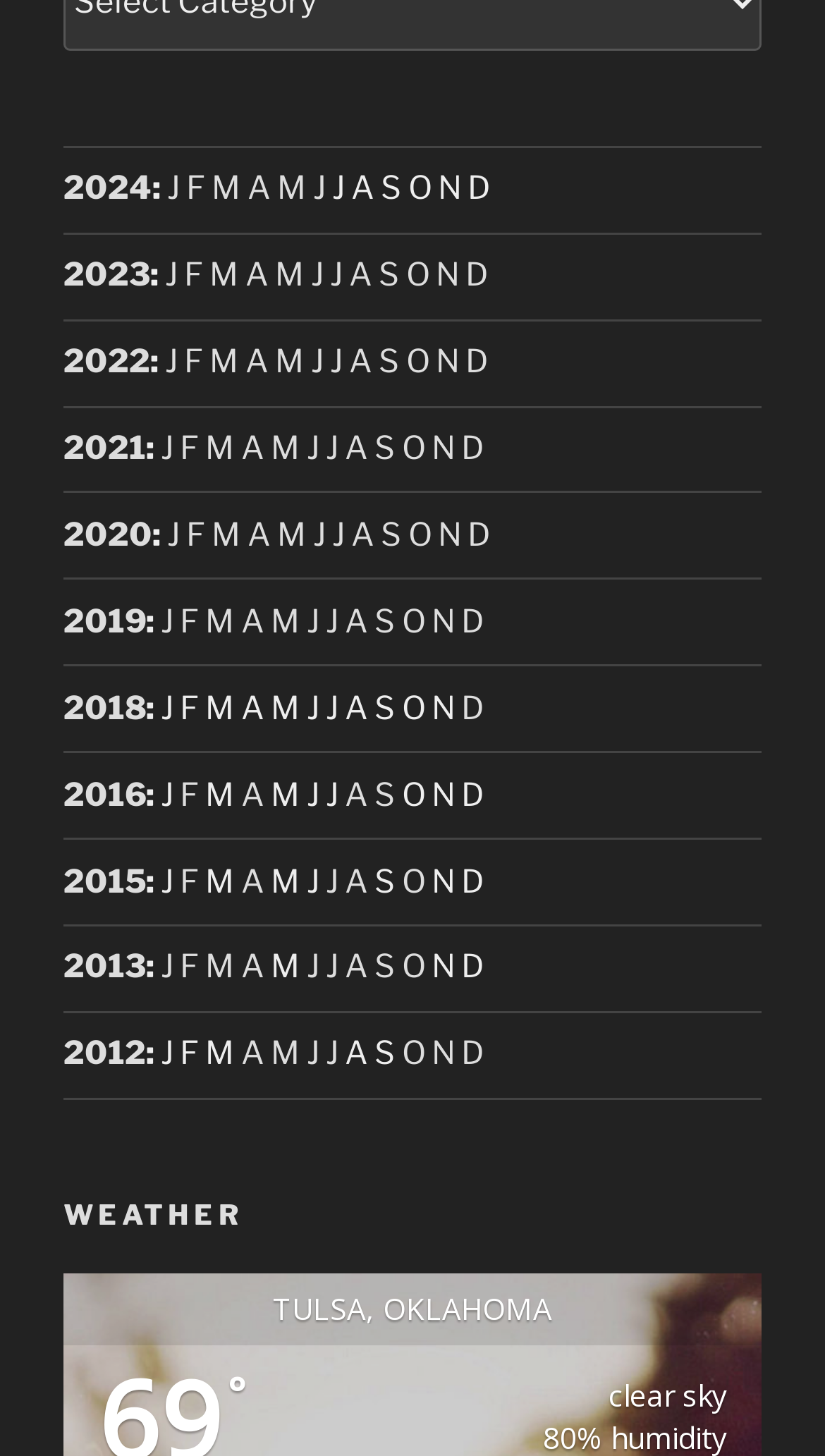Identify the bounding box coordinates of the section that should be clicked to achieve the task described: "Click 2024".

[0.077, 0.117, 0.185, 0.143]